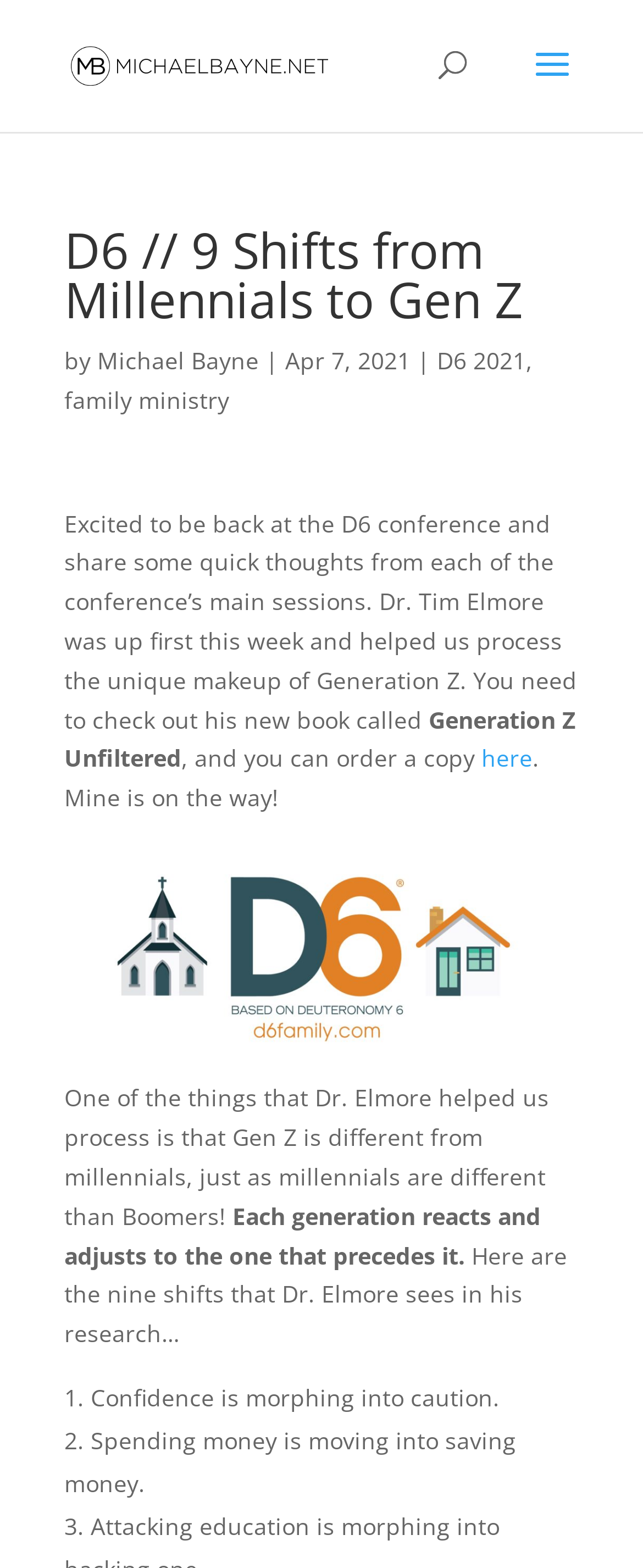What is the first shift mentioned in Dr. Elmore's research?
From the image, provide a succinct answer in one word or a short phrase.

Confidence is morphing into caution